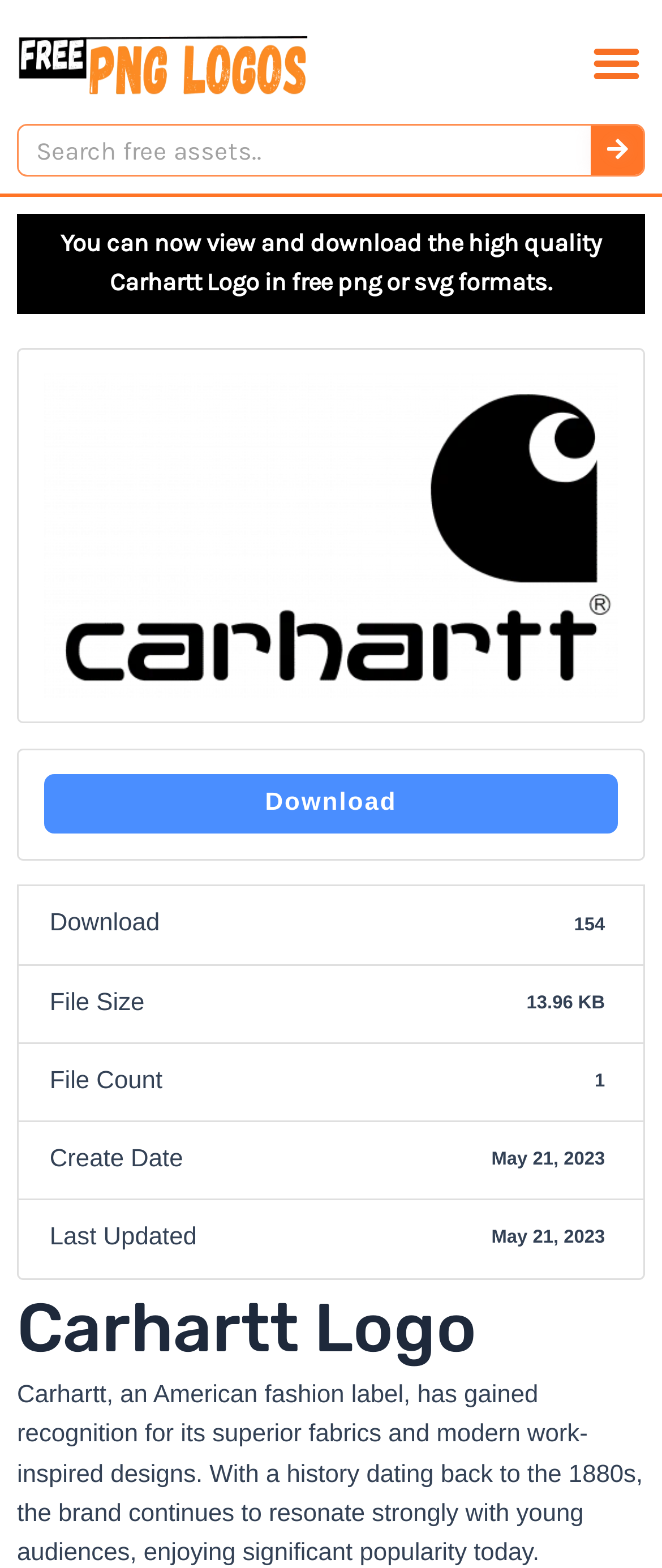Respond to the question below with a concise word or phrase:
What is the file size of the Carhartt Logo?

13.96 KB